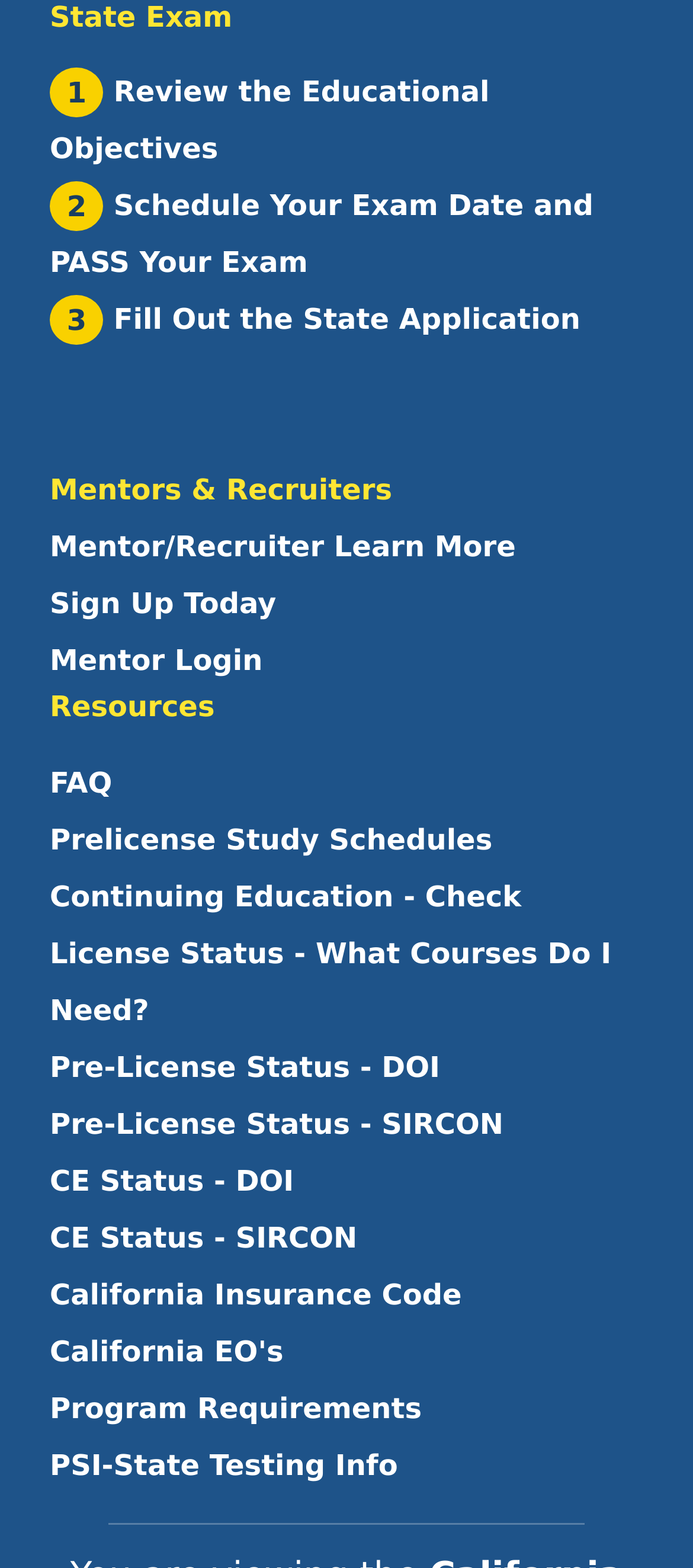Can you find the bounding box coordinates for the UI element given this description: "PSI-State Testing Info"? Provide the coordinates as four float numbers between 0 and 1: [left, top, right, bottom].

[0.072, 0.917, 0.928, 0.953]